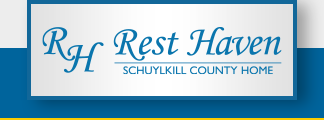Generate a detailed narrative of the image.

The image features a logo representing "Rest Haven," a facility associated with Schuylkill County. The logo includes the initials "RH" prominently displayed, followed by the words "Rest Haven" in an elegant font. Below this, the phrase "SCHUYLKILL COUNTY HOME" indicates its service area. The logo is set against a clean, professional background that blends blue and white tones, conveying a sense of calm and trust, which is essential for a place dedicated to care and wellness. This branding reflects the commitment to providing a nurturing environment for its residents.